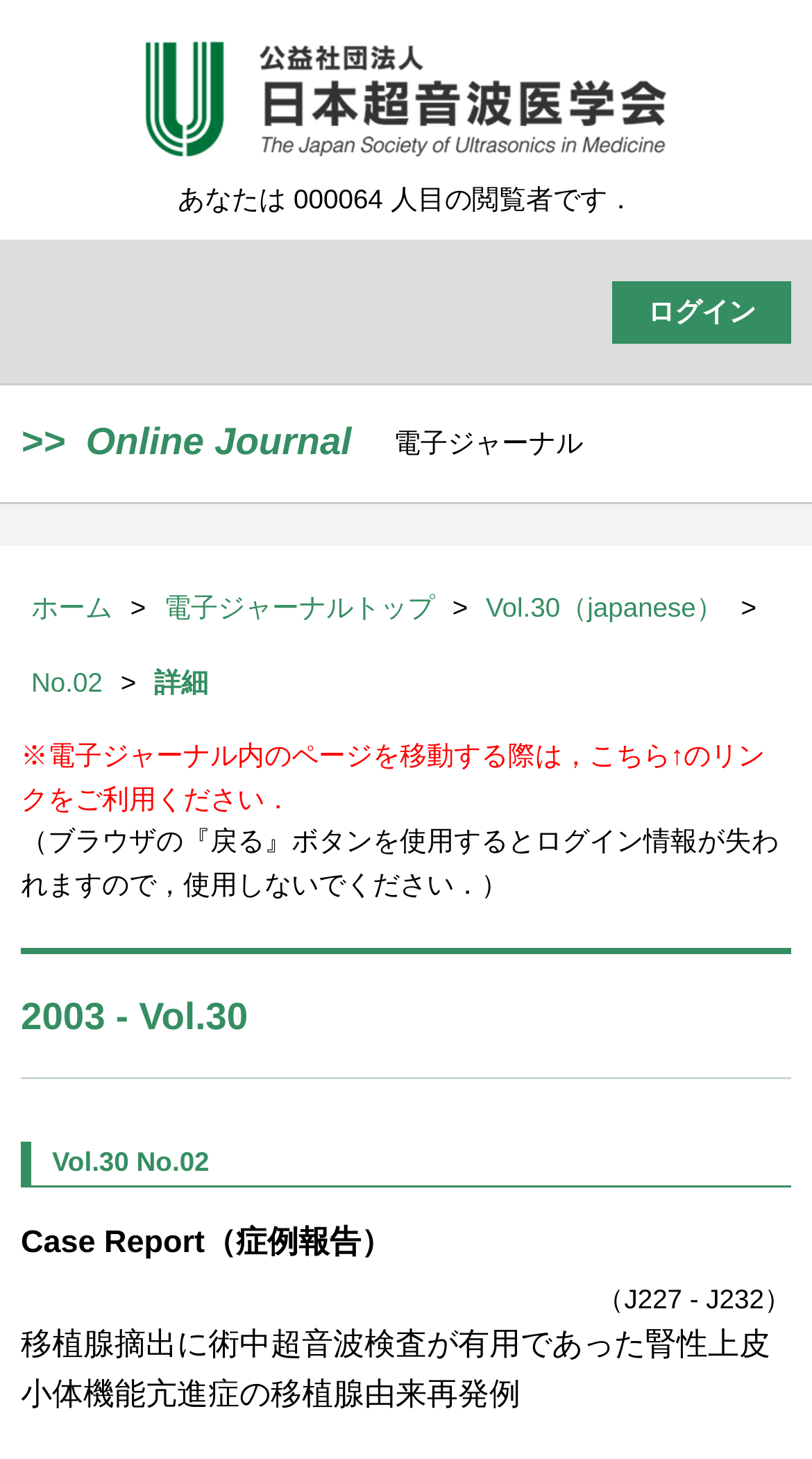Using the provided description Vol.30 No.02, find the bounding box coordinates for the UI element. Provide the coordinates in (top-left x, top-left y, bottom-right x, bottom-right y) format, ensuring all values are between 0 and 1.

[0.064, 0.785, 0.258, 0.807]